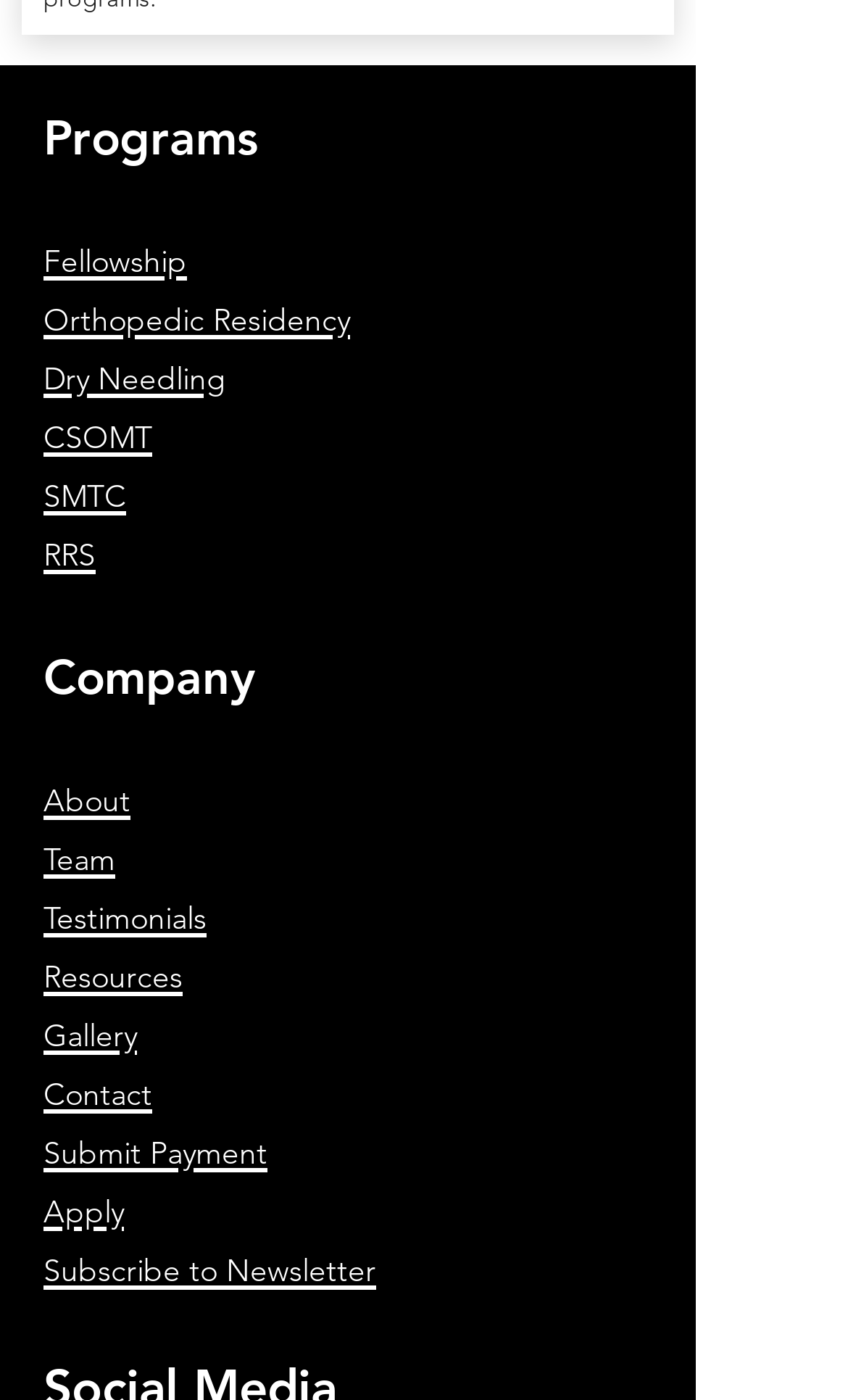Please provide a short answer using a single word or phrase for the question:
What is the purpose of the button at the bottom?

Subscribe to Newsletter